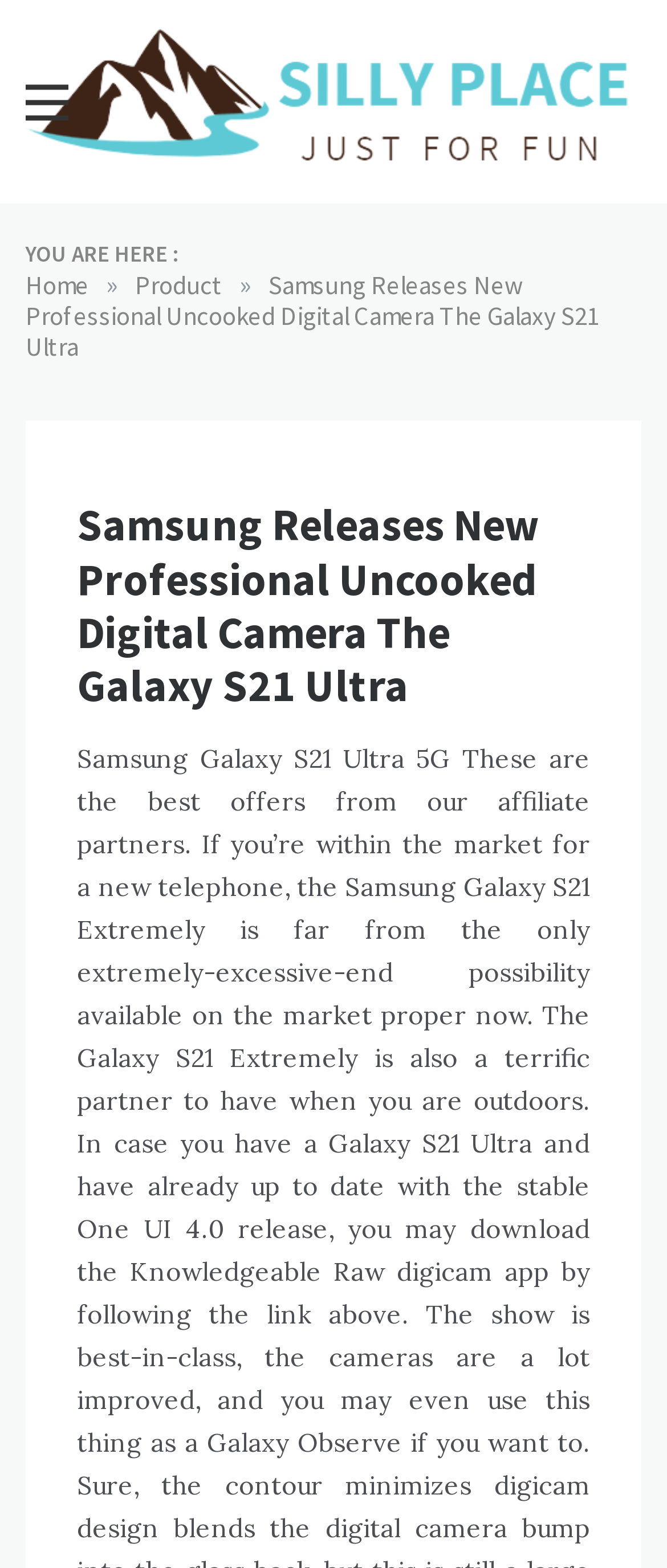Locate the bounding box coordinates of the UI element described by: "Silly Place". The bounding box coordinates should consist of four float numbers between 0 and 1, i.e., [left, top, right, bottom].

[0.038, 0.114, 0.377, 0.154]